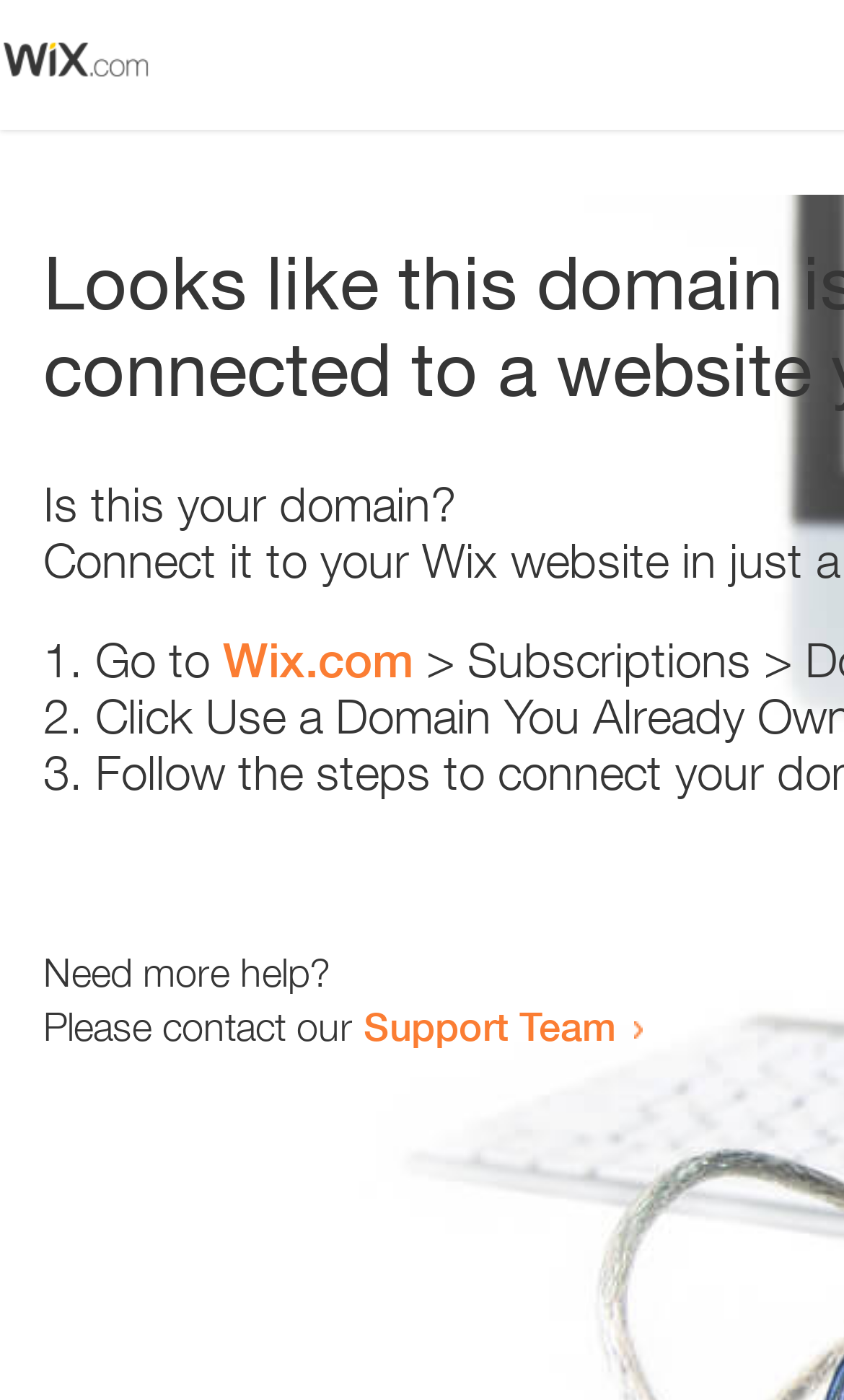What is the link below the list?
From the image, respond using a single word or phrase.

Wix.com